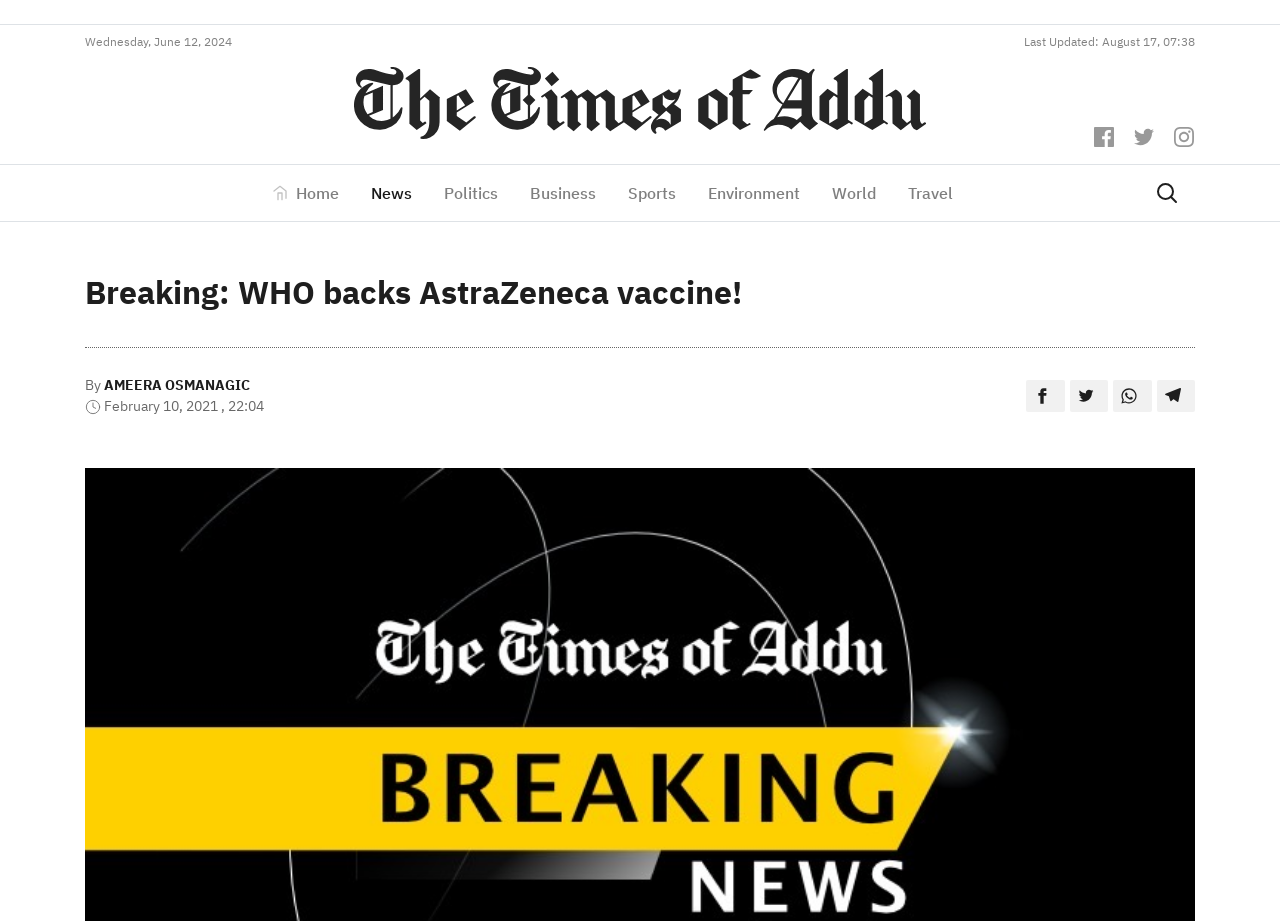What is the category of the news article?
Kindly offer a comprehensive and detailed response to the question.

I found the category of the news article by looking at the main heading, which has a text content of 'Breaking: WHO backs AstraZeneca vaccine!'. The word 'Breaking' suggests that the article is a breaking news story.